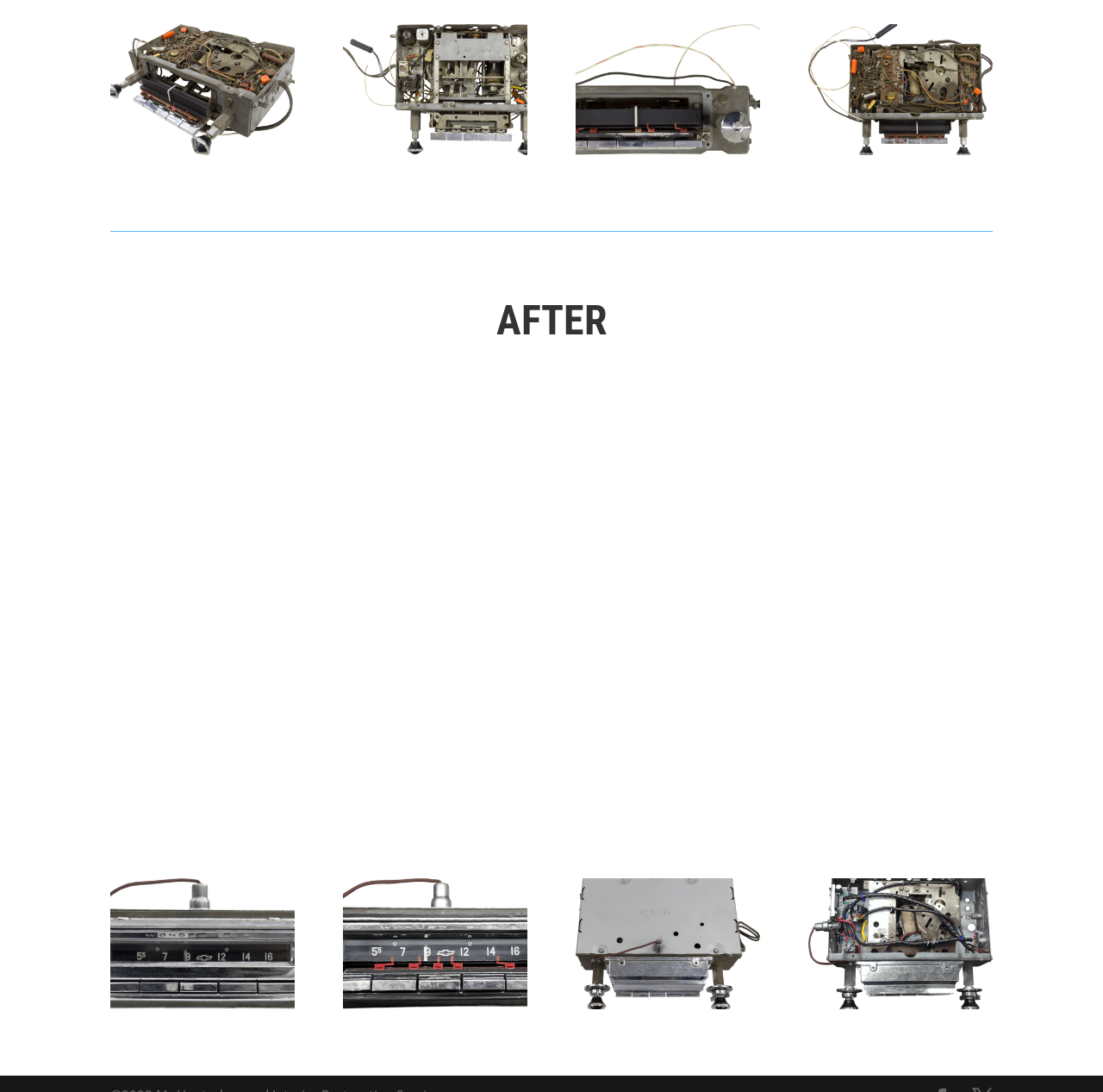Can you find the bounding box coordinates of the area I should click to execute the following instruction: "view GM Wonderbar Auto Seeking Radio (After)"?

[0.1, 0.912, 0.267, 0.927]